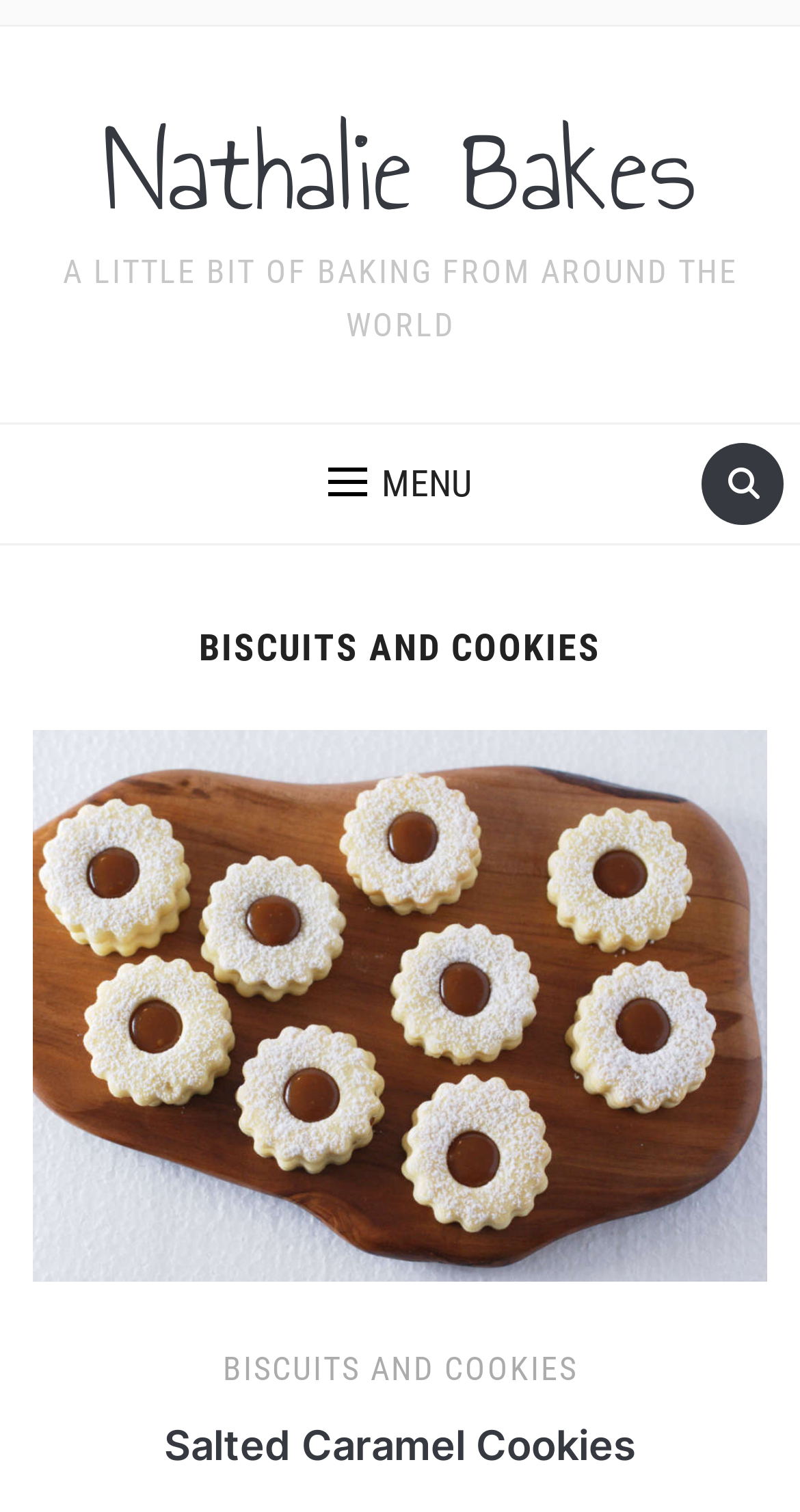What is the name of the author or website?
Using the information presented in the image, please offer a detailed response to the question.

I looked at the top of the page and found the heading 'Nathalie Bakes' which is also a link. This suggests that 'Nathalie Bakes' is the name of the author or website.